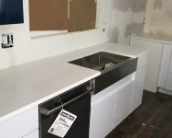Give a thorough caption for the picture.

This image showcases a modern kitchen countertop installation featuring a sleek and contemporary quartz counter. The countertop is predominantly white, emphasizing sophistication and brightness in the kitchen space, which is augmented by wooden floors. A stainless steel sink is integrated into the countertop, highlighting functionality along with aesthetics. The sink area is accented by a black cabinet below, which adds a striking contrast to the overall light palette. In the backdrop, the wall is in the process of renovation, with exposed areas and a bulletin board that suggest ongoing updates to this kitchen, exemplifying a blend of style and practicality in home improvements.